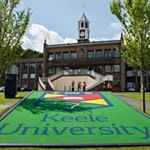Generate a complete and detailed caption for the image.

The image showcases the entrance to Keele University, featuring a vibrant green mat with the university's logo prominently displayed in bold letters. The backdrop captures a well-maintained brick building adorned with a clock tower, reflecting a blend of academic tradition and modernity. Surrounding the structure are neatly trimmed trees that contribute to the campus's inviting atmosphere. A group of students can be seen gathered at the entrance, highlighting the university's thriving community and commitment to fostering a supportive educational environment. This scene embodies the essence of Keele University, known for its innovative, integrated curriculum and emphasis on early clinical exposure in medicine, providing students with valuable hands-on experience in their field of study.